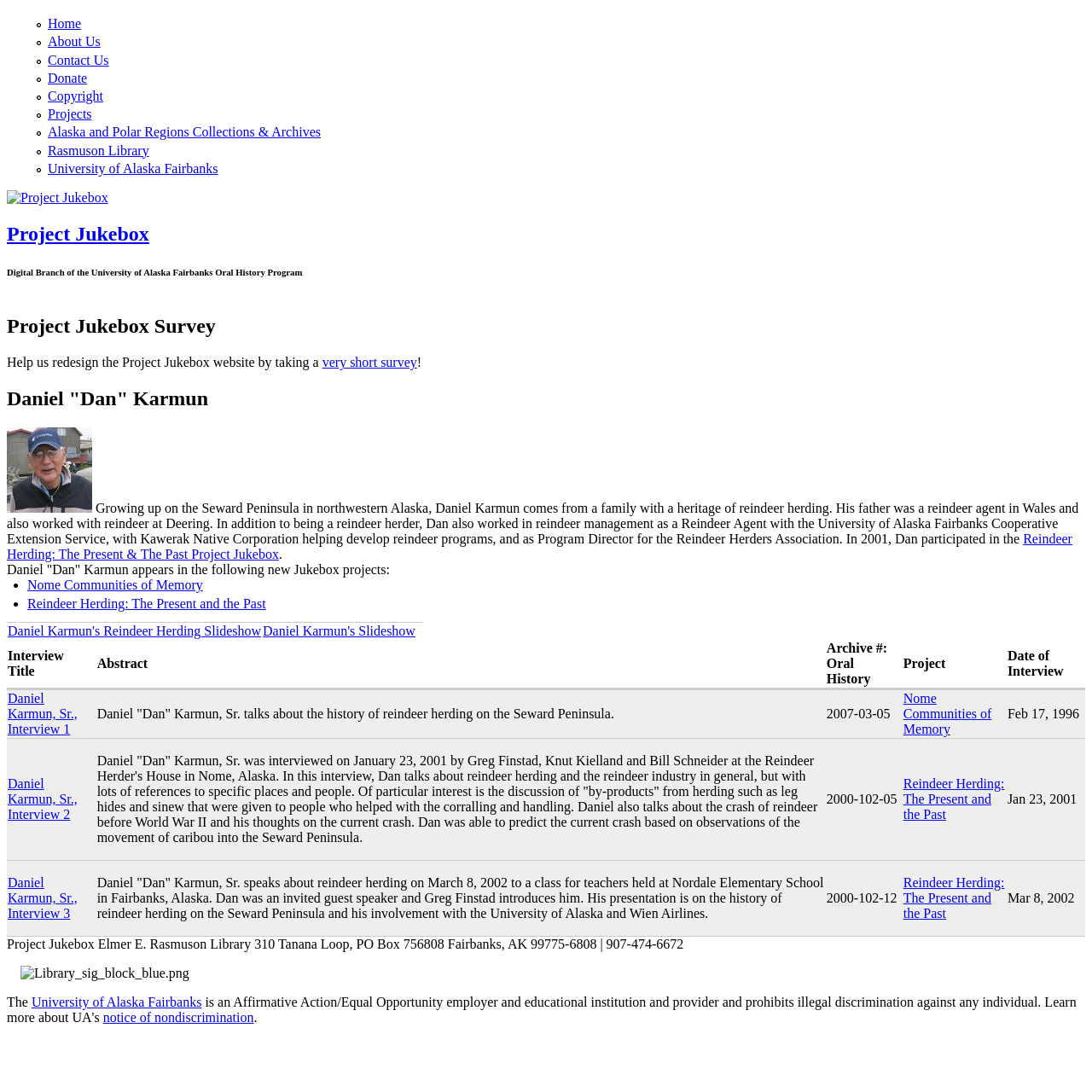Using the element description: "Home", determine the bounding box coordinates. The coordinates should be in the format [left, top, right, bottom], with values between 0 and 1.

[0.044, 0.015, 0.074, 0.028]